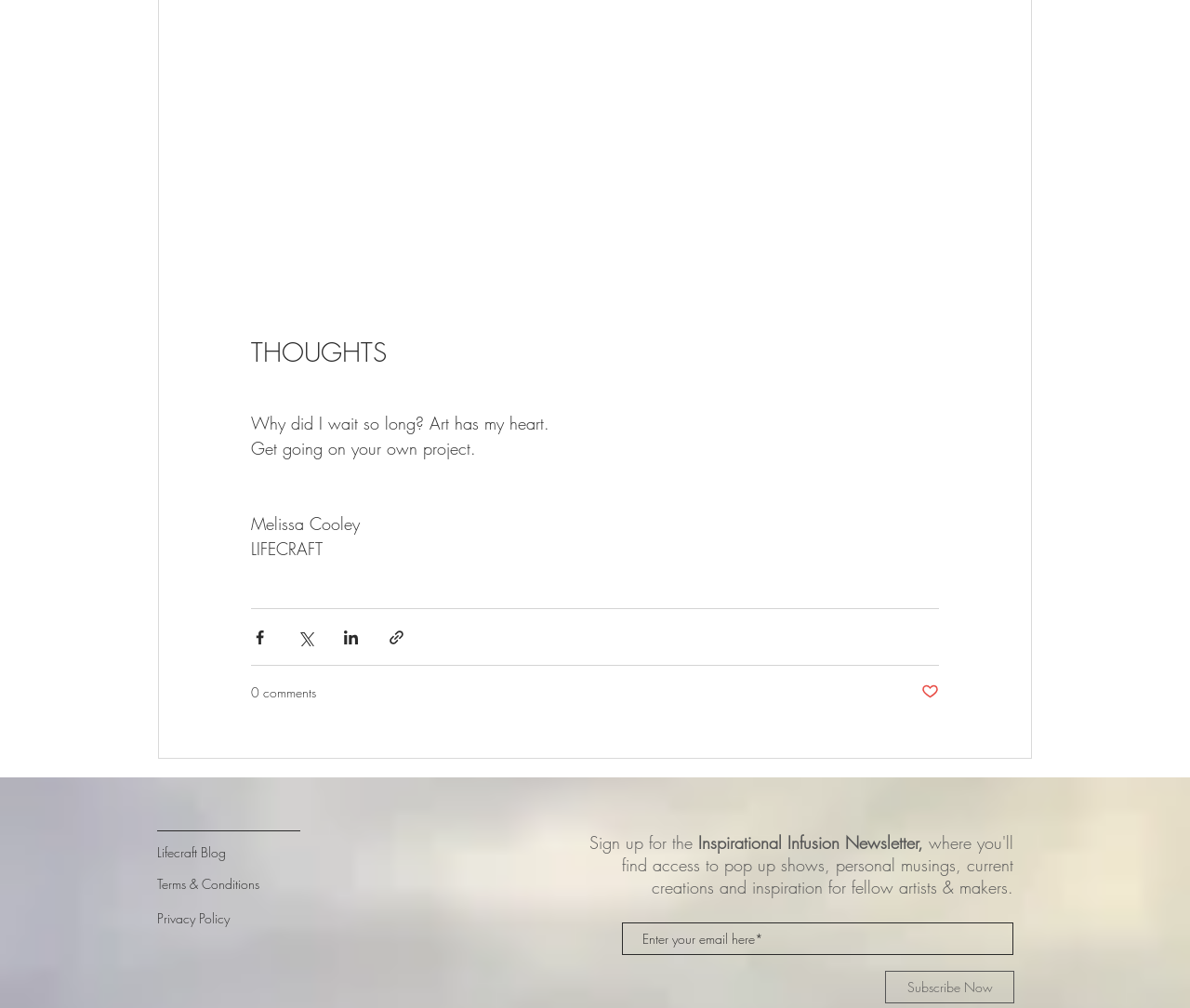Pinpoint the bounding box coordinates of the element to be clicked to execute the instruction: "Click on the 'Genesis Framework' link".

None